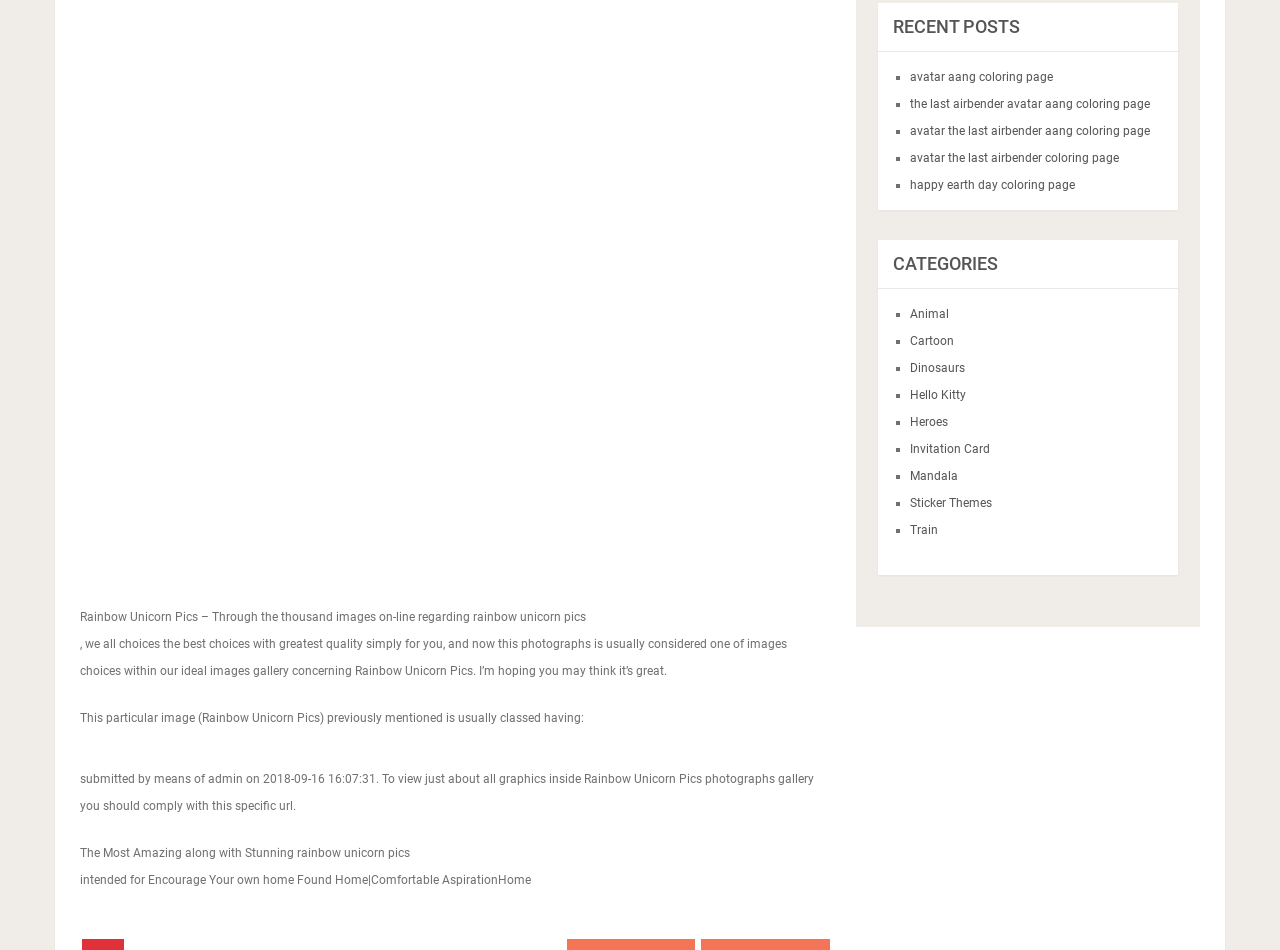Provide a single word or phrase to answer the given question: 
What is the purpose of the webpage?

Image gallery